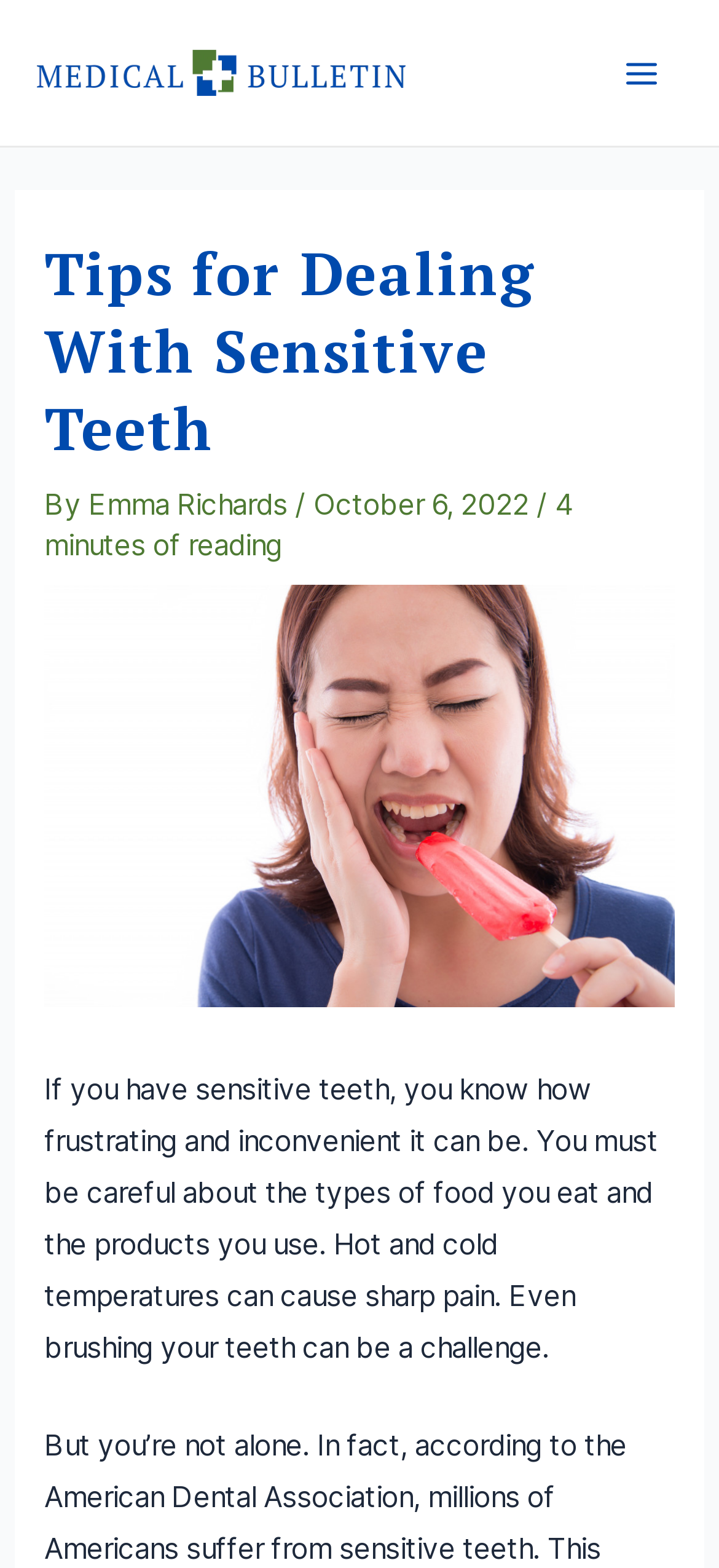Given the element description, predict the bounding box coordinates in the format (top-left x, top-left y, bottom-right x, bottom-right y). Make sure all values are between 0 and 1. Here is the element description: Emma Richards

[0.123, 0.31, 0.41, 0.332]